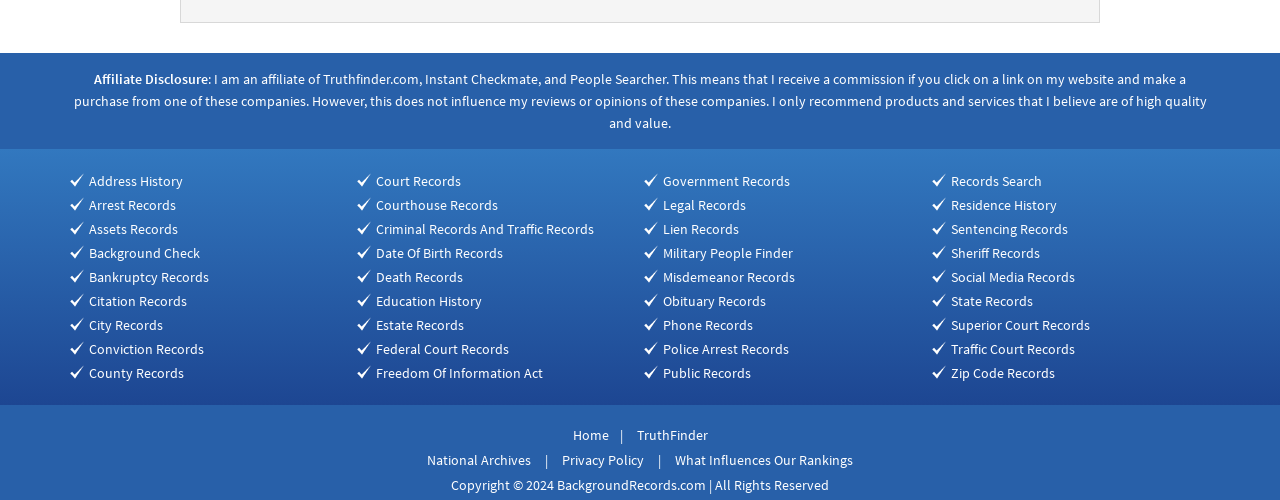Point out the bounding box coordinates of the section to click in order to follow this instruction: "apply for a shop".

None